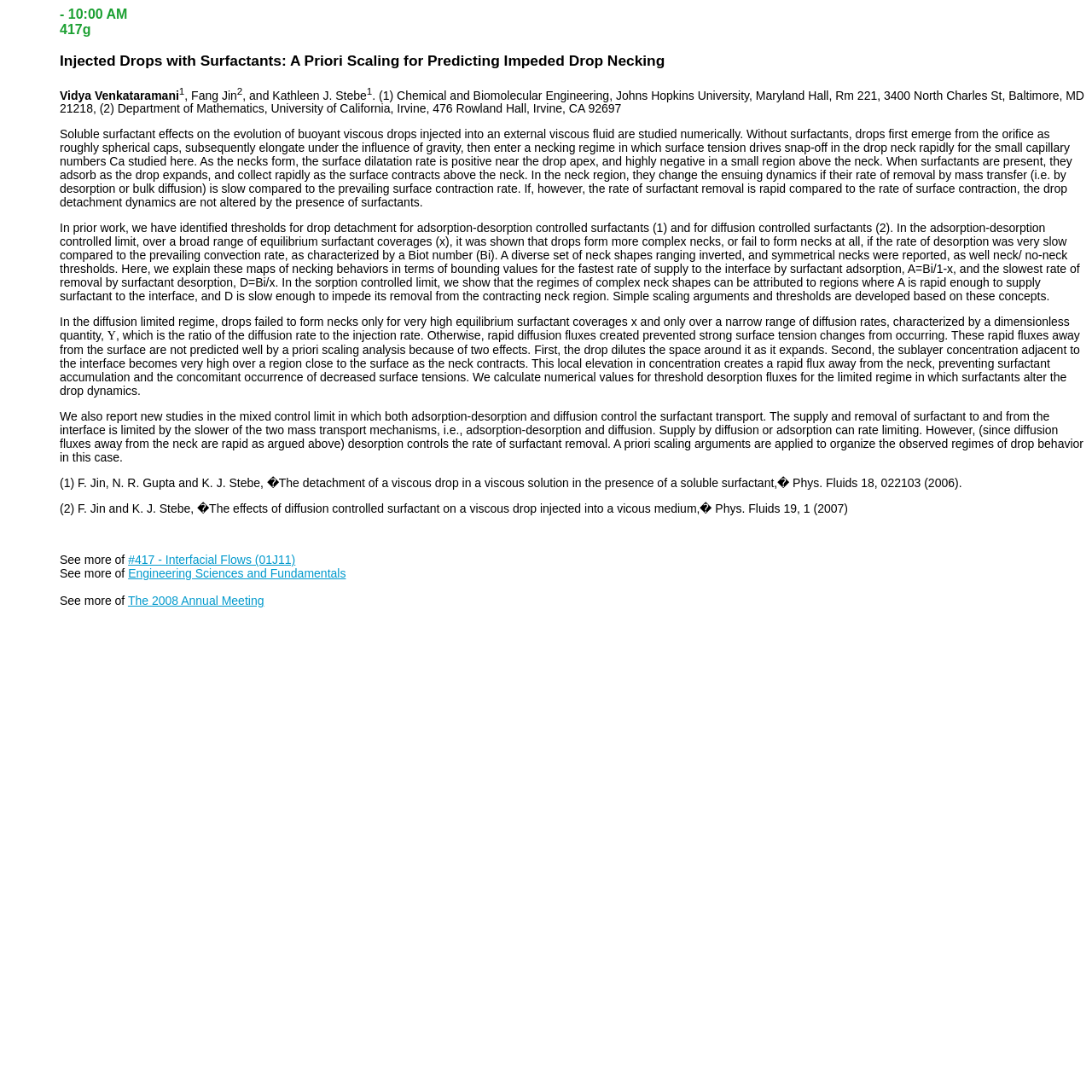Please find the bounding box for the UI component described as follows: "#417 - Interfacial Flows (01J11)".

[0.117, 0.506, 0.271, 0.519]